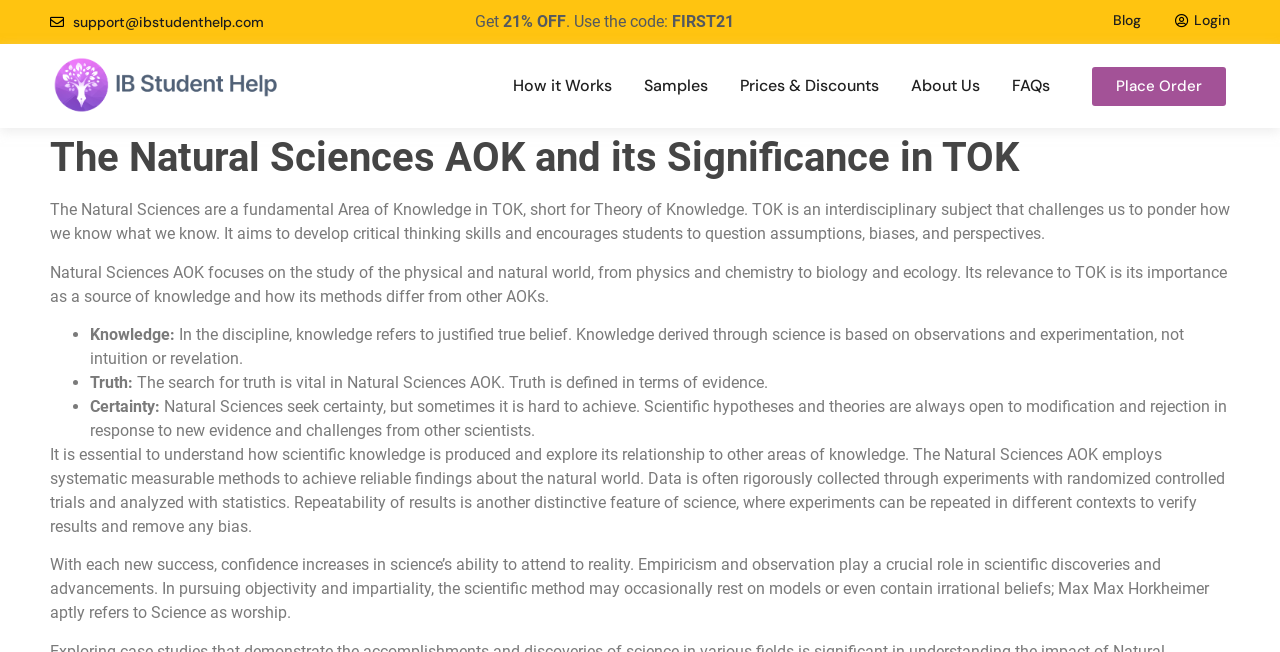Give a concise answer using only one word or phrase for this question:
What is the role of empiricism and observation in scientific discoveries?

Crucial role